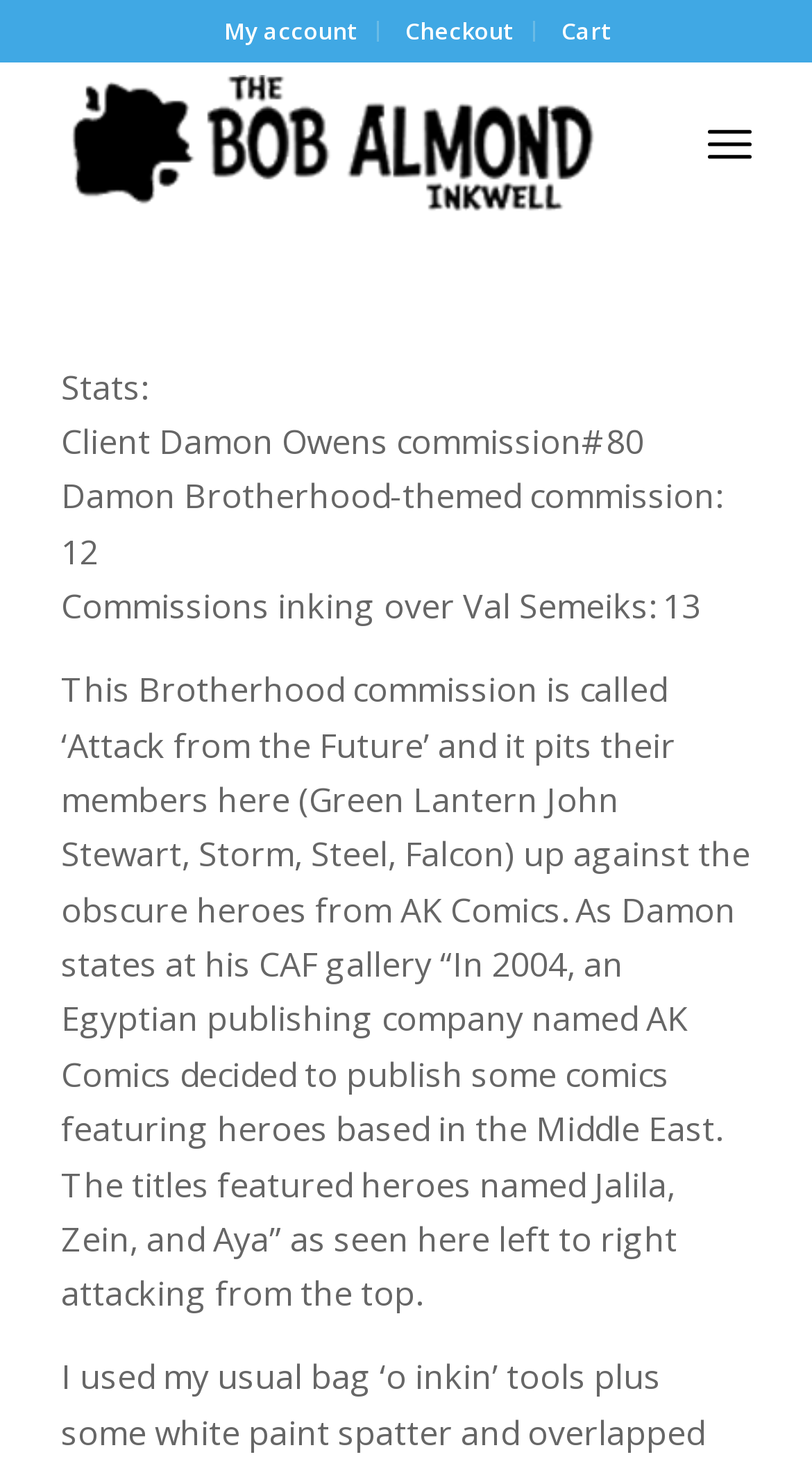Give a one-word or one-phrase response to the question: 
What is the name of the client?

Damon Owens